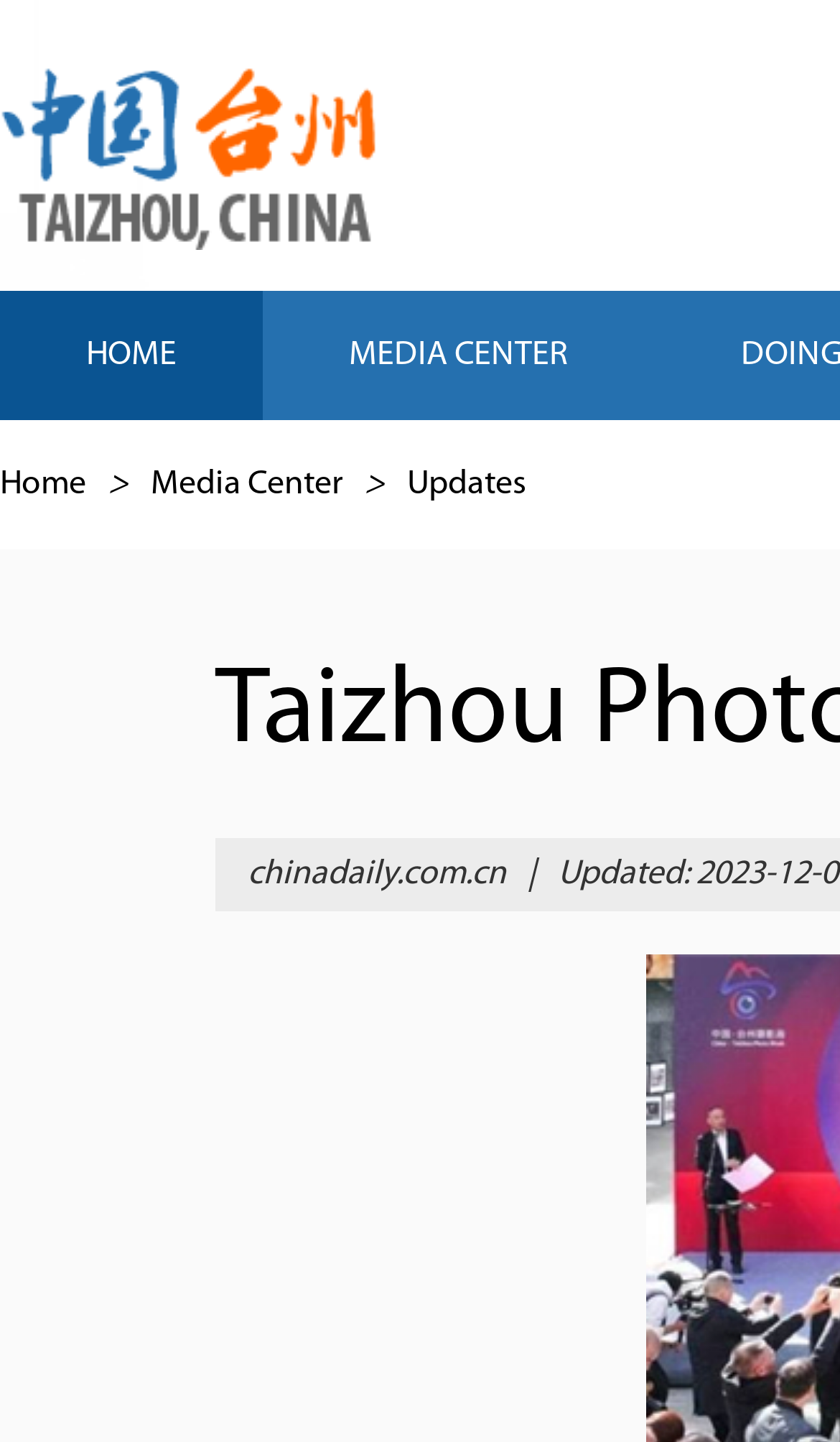Give a one-word or phrase response to the following question: What is the separator between 'chinadaily.com.cn' and the next element?

|